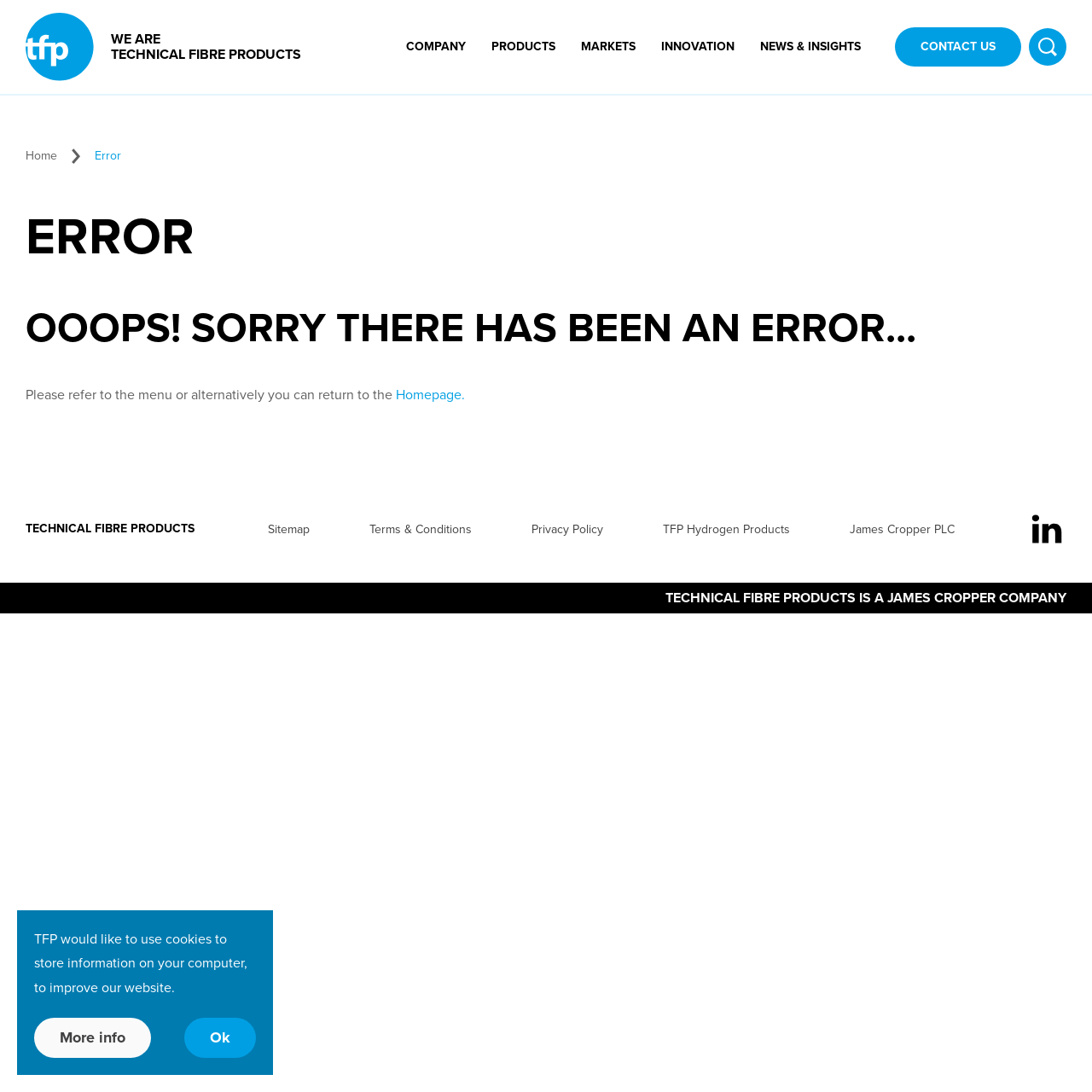Please give a succinct answer to the question in one word or phrase:
How many main navigation links are there?

5